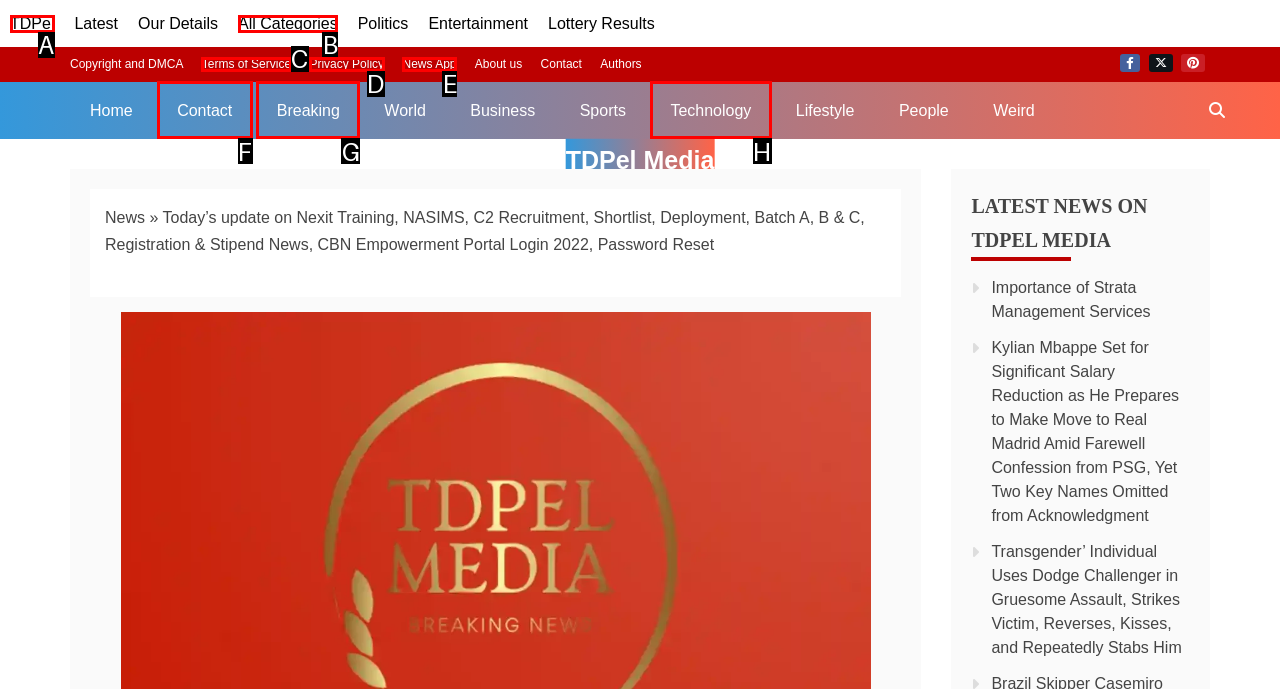Match the element description: All Categories to the correct HTML element. Answer with the letter of the selected option.

B